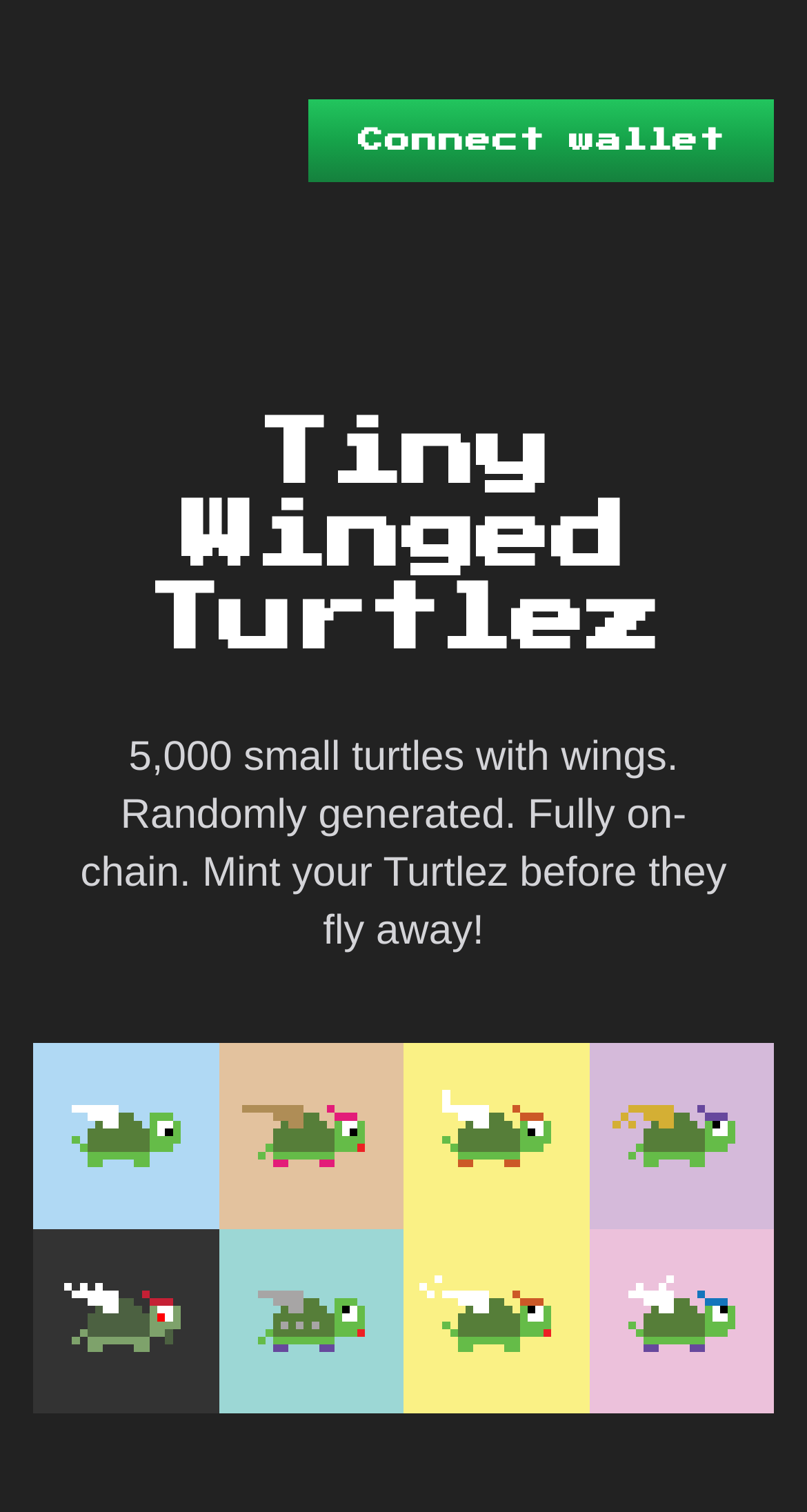Please determine and provide the text content of the webpage's heading.

Tiny Winged Turtlez